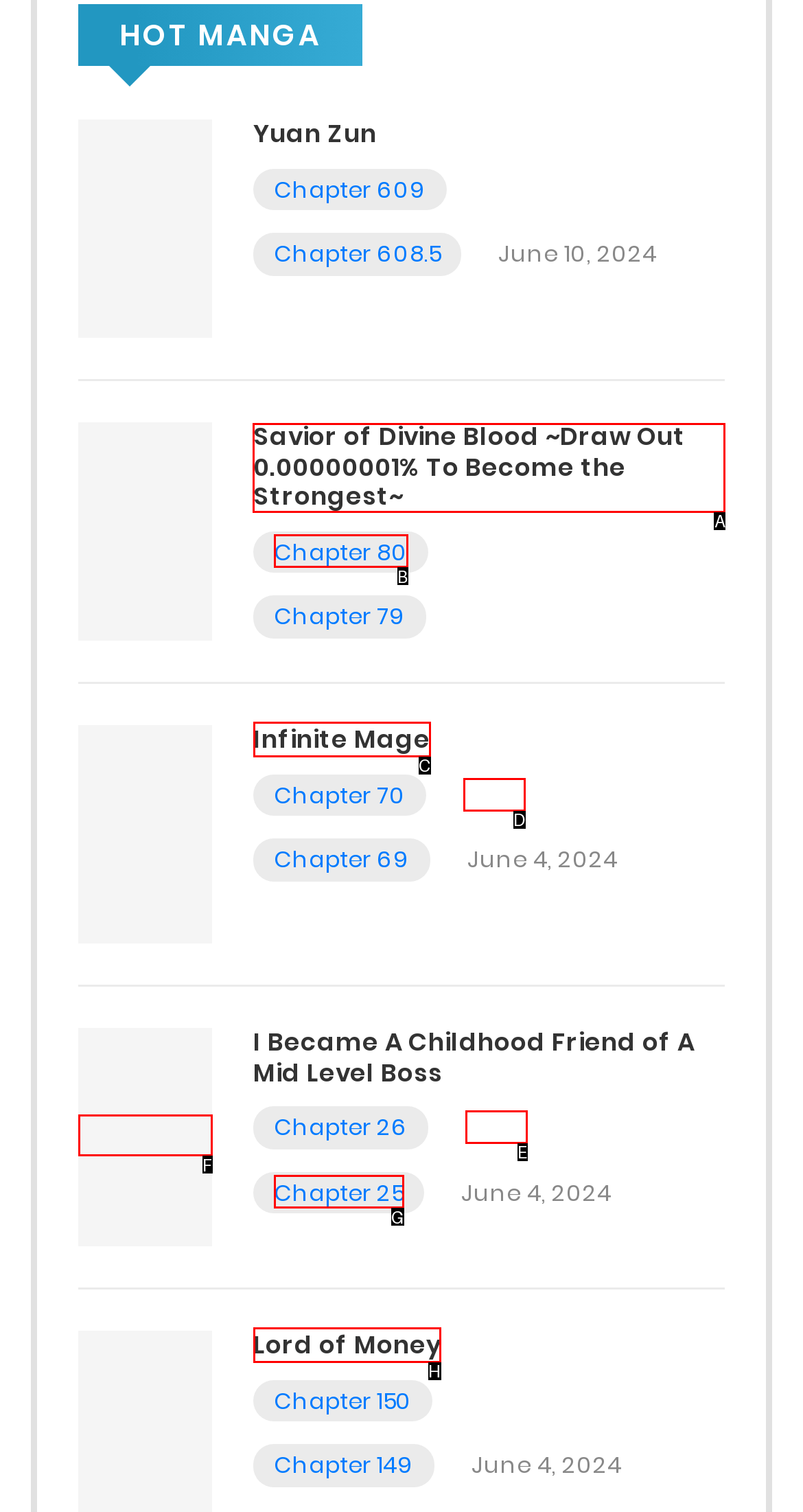Select the letter of the UI element you need to click on to fulfill this task: Read 'Savior of Divine Blood ~Draw Out 0.00000001% To Become the Strongest~'. Write down the letter only.

A